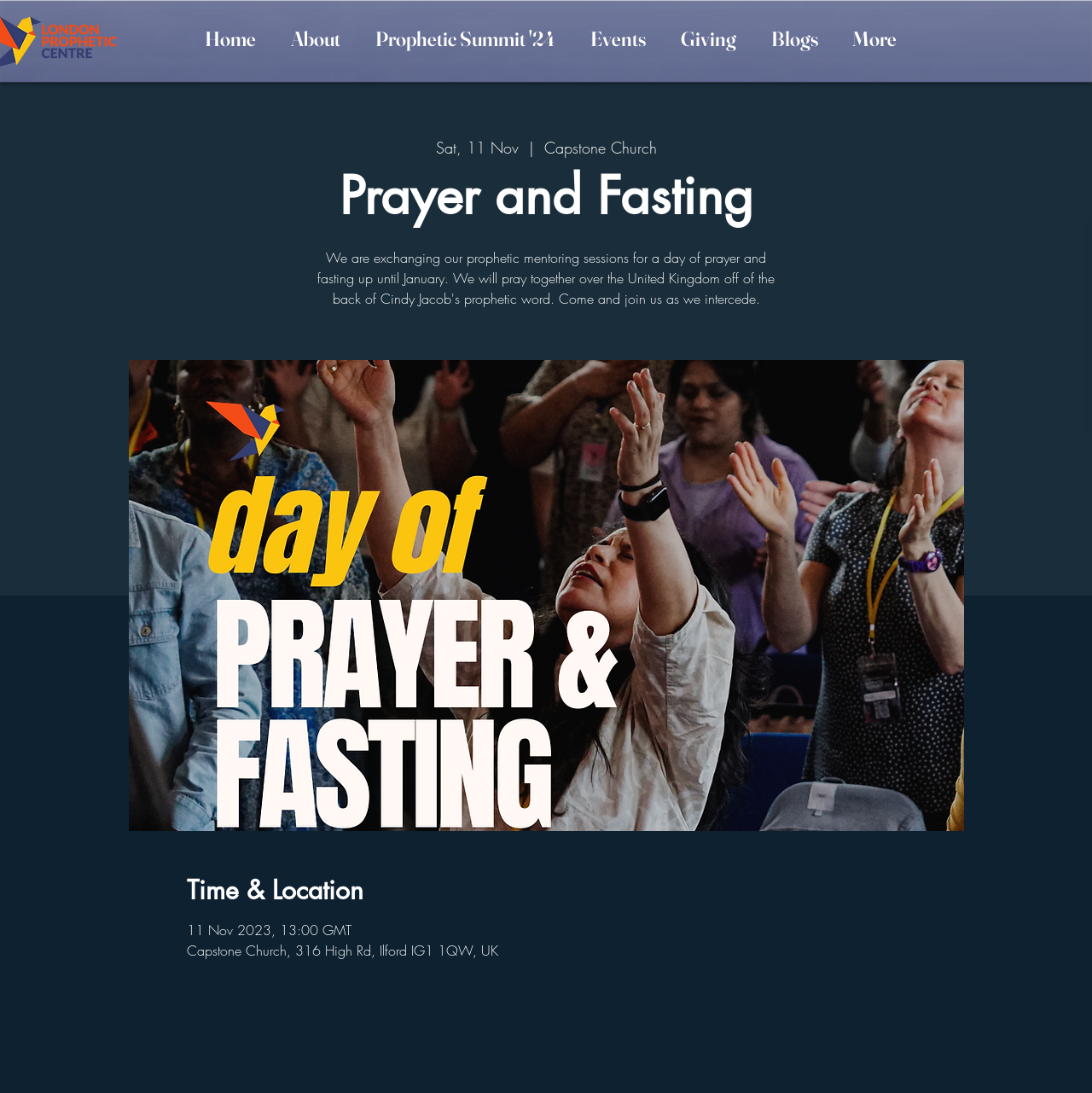Identify the first-level heading on the webpage and generate its text content.

Prayer and Fasting